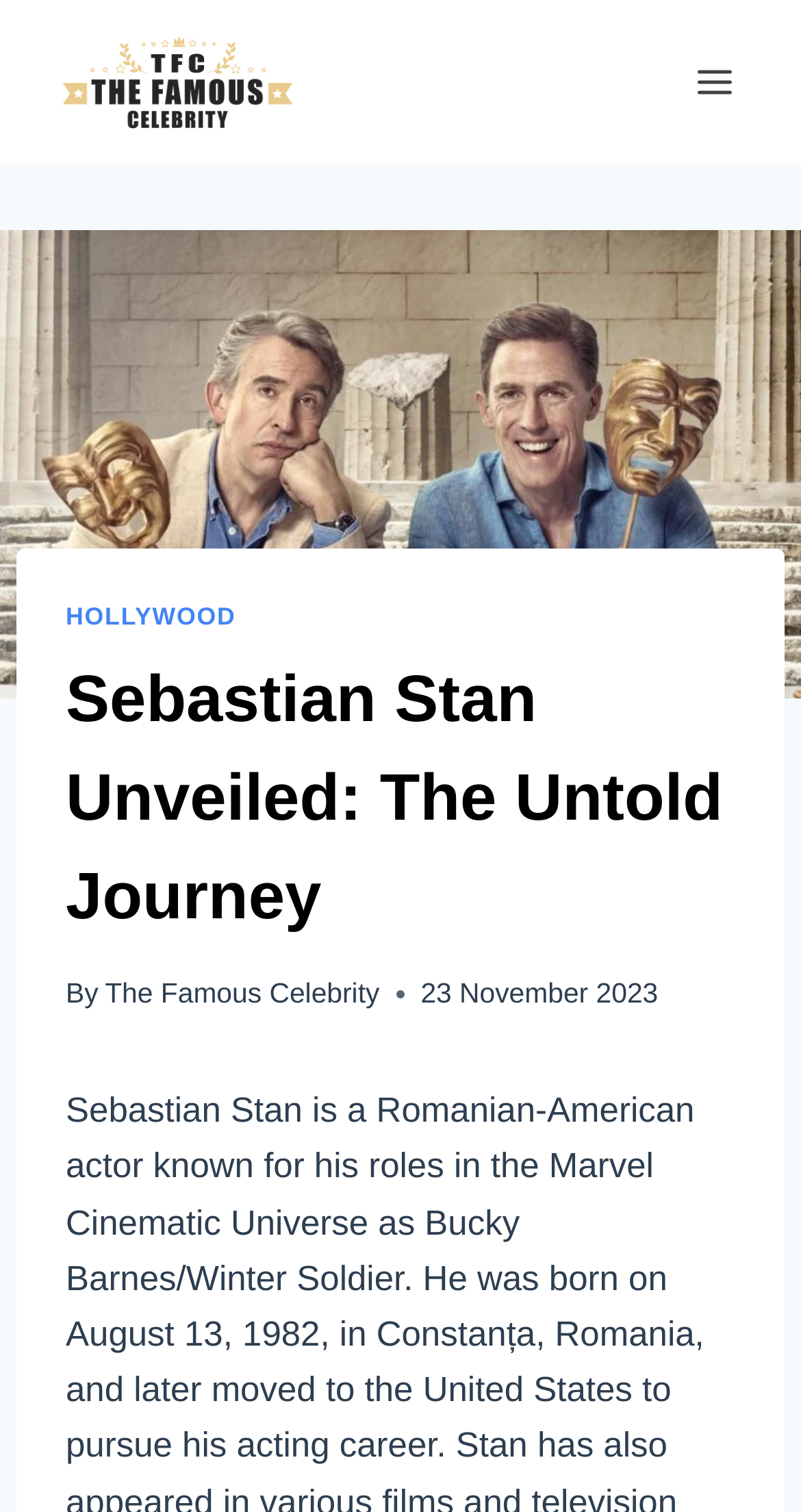Please find and report the primary heading text from the webpage.

Sebastian Stan Unveiled: The Untold Journey